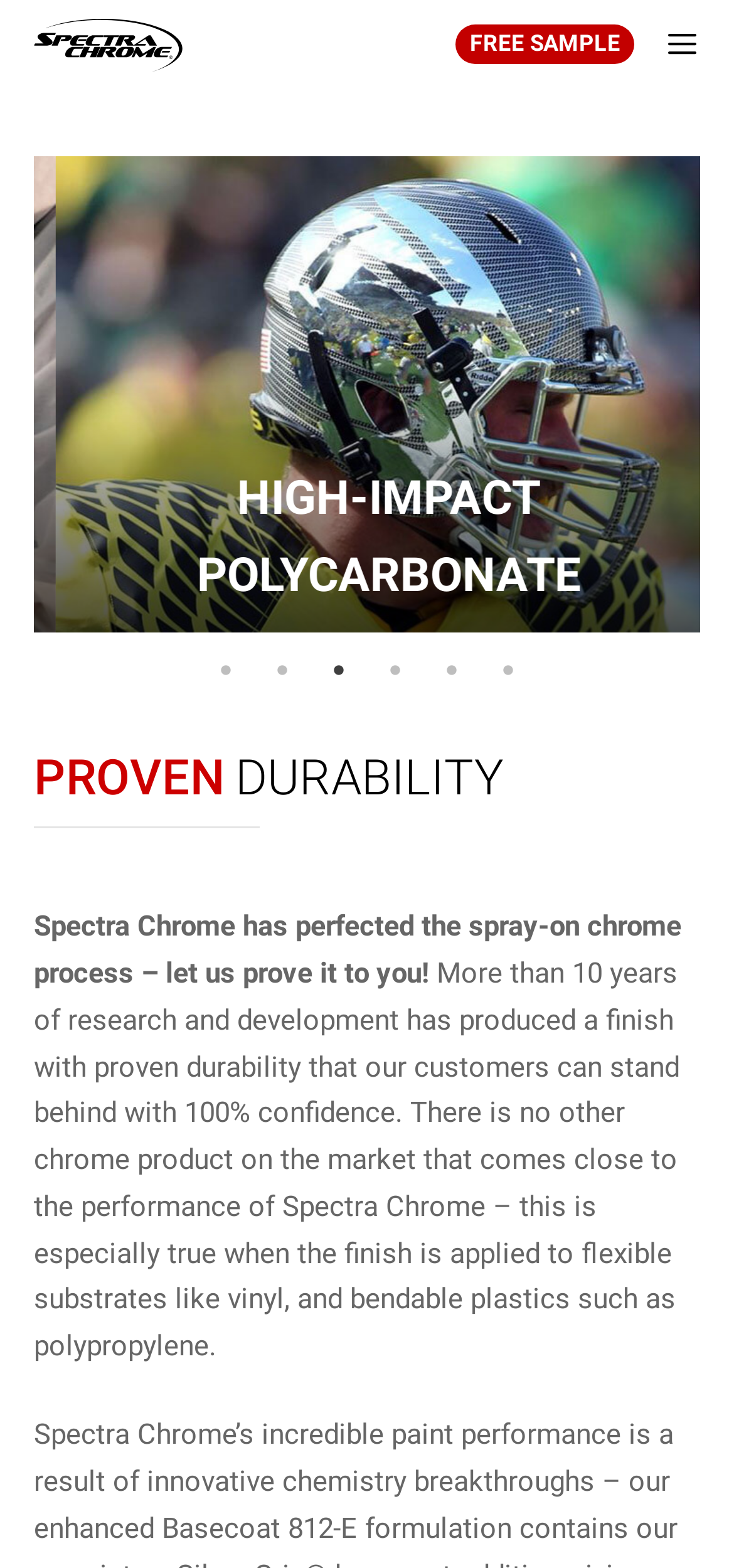Determine the bounding box coordinates of the region that needs to be clicked to achieve the task: "Select the '2 of 6' tab".

[0.359, 0.416, 0.41, 0.44]